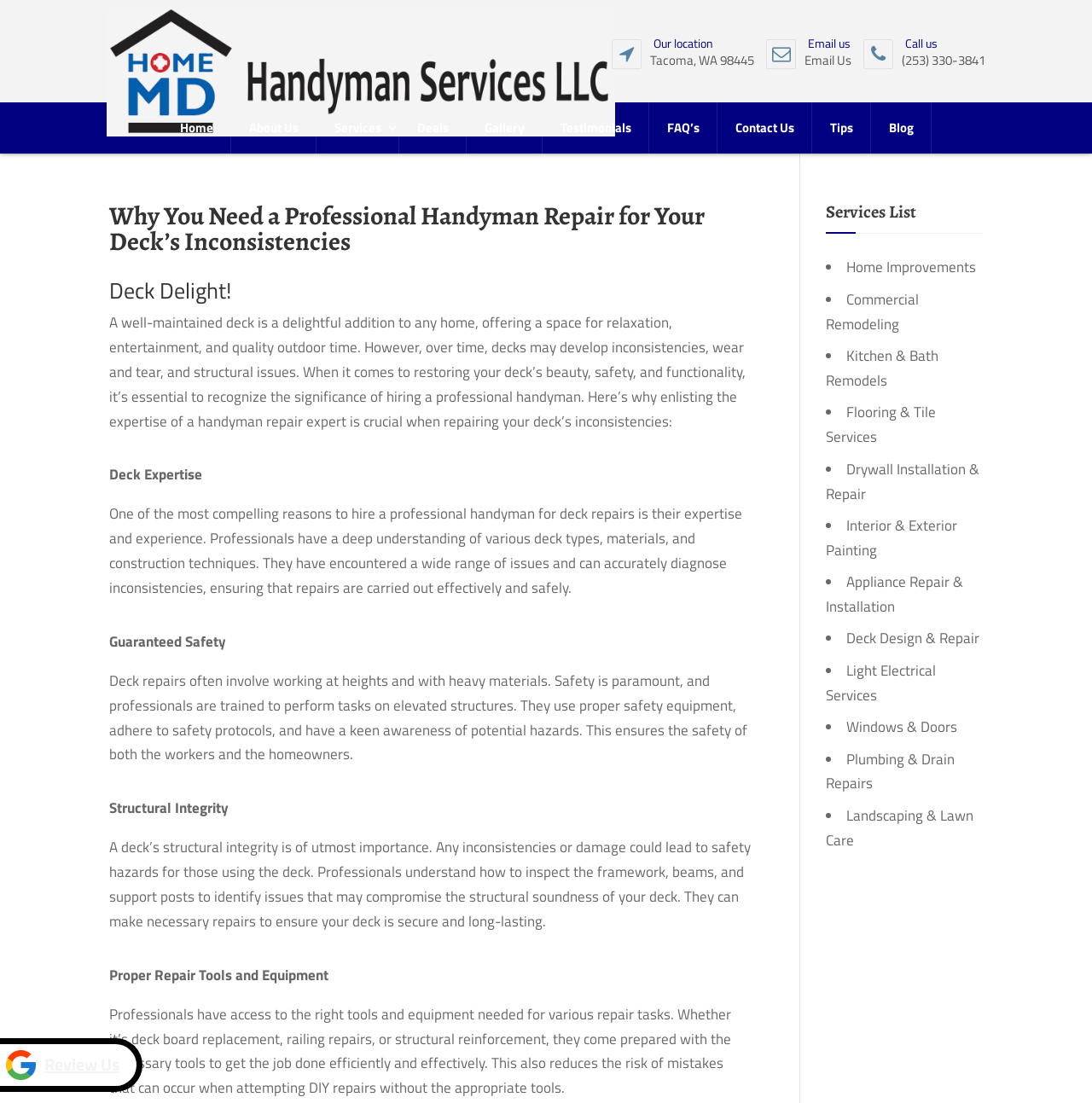Create an elaborate caption that covers all aspects of the webpage.

This webpage is about the importance of hiring a professional handyman for deck repairs. At the top of the page, there is a logo image of "Home MD Handyman Services" and a text "Our location" with the address "Tacoma, WA 98445" next to it. On the right side, there are links to "Email us" and "Call us" with a phone number. Below these elements, there is a navigation menu with links to various pages, including "Home", "About Us", "Services", "Deals", "Gallery", "Testimonials", "FAQ's", "Contact Us", "Tips", and "Blog".

The main content of the page is divided into sections. The first section has a heading "Why You Need a Professional Handyman Repair for Your Deck's Inconsistencies" and a subheading "Deck Delight!". Below this, there is a paragraph of text explaining the importance of maintaining a deck and the need for professional repair services.

The next section has a heading "Deck Expertise" and explains the benefits of hiring a professional handyman, including their expertise and experience in deck repairs. This is followed by sections on "Guaranteed Safety", "Structural Integrity", and "Proper Repair Tools and Equipment", each highlighting the importance of professional deck repair services.

On the right side of the page, there is a section titled "Services List" with a list of services offered, including "Home Improvements", "Commercial Remodeling", "Kitchen & Bath Remodels", and many others.

At the bottom of the page, there is a link to "Review Us" with a small image next to it.